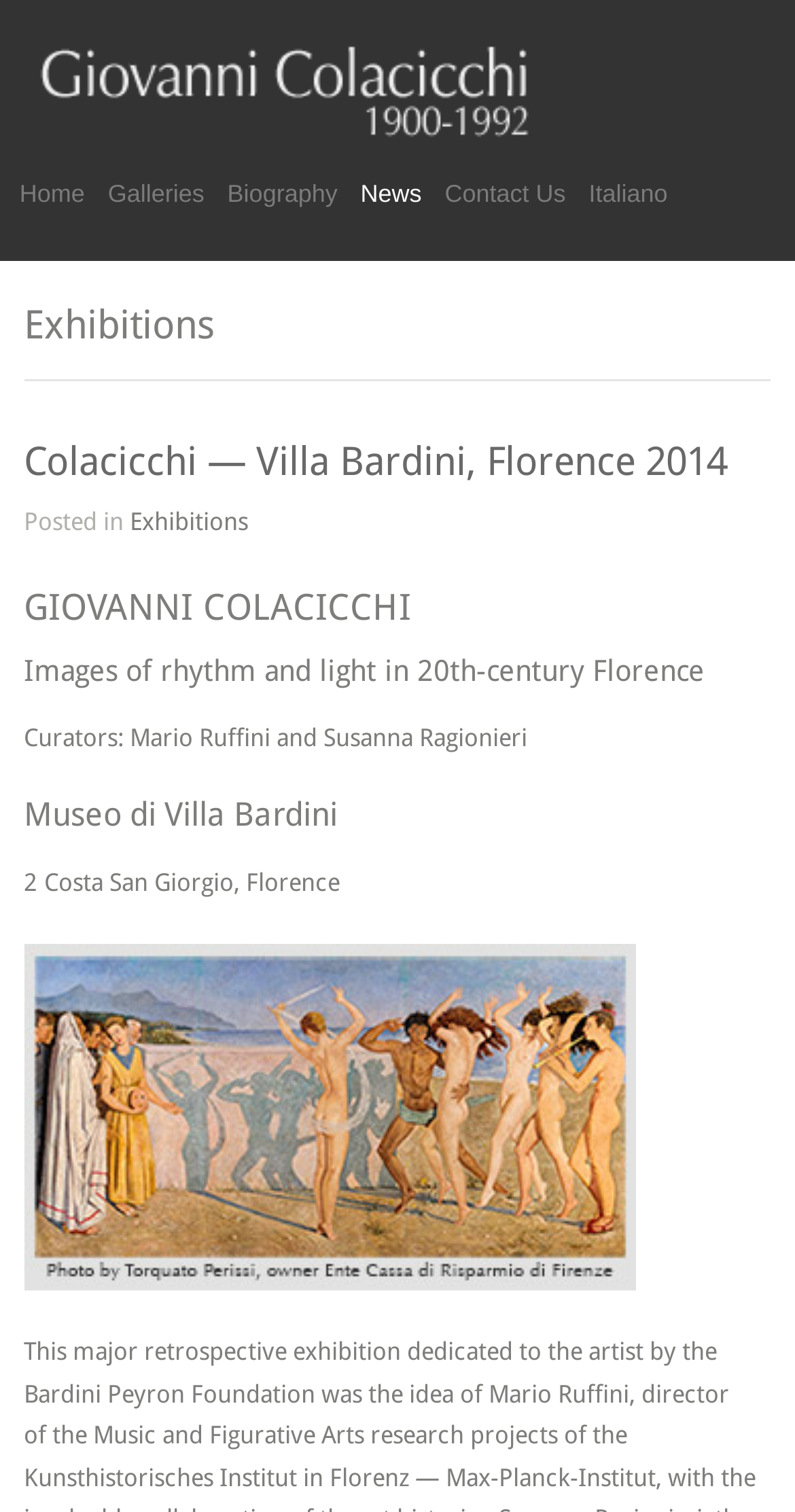Provide the bounding box for the UI element matching this description: "Service Areas".

None